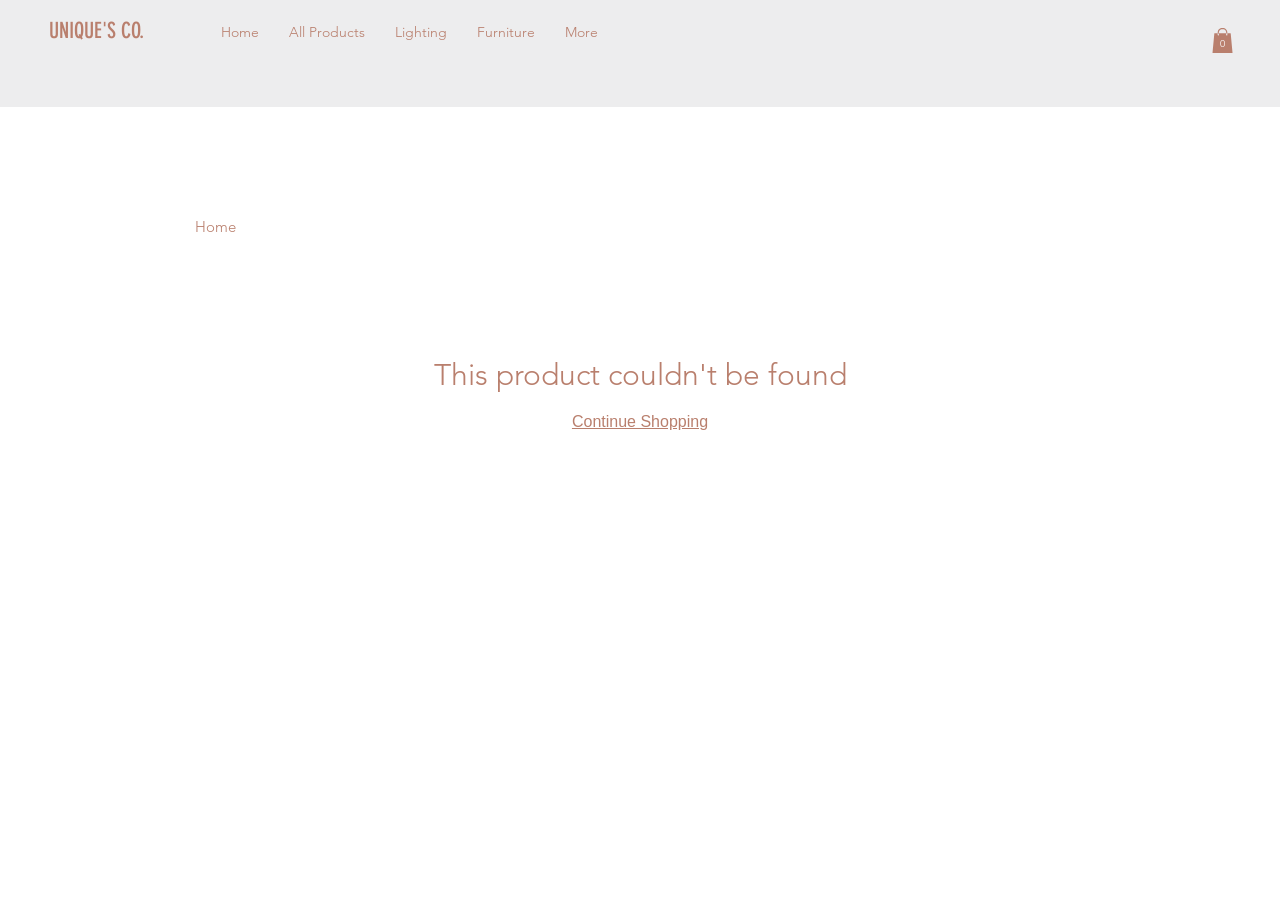Please find the bounding box coordinates for the clickable element needed to perform this instruction: "browse lighting products".

[0.297, 0.017, 0.361, 0.052]